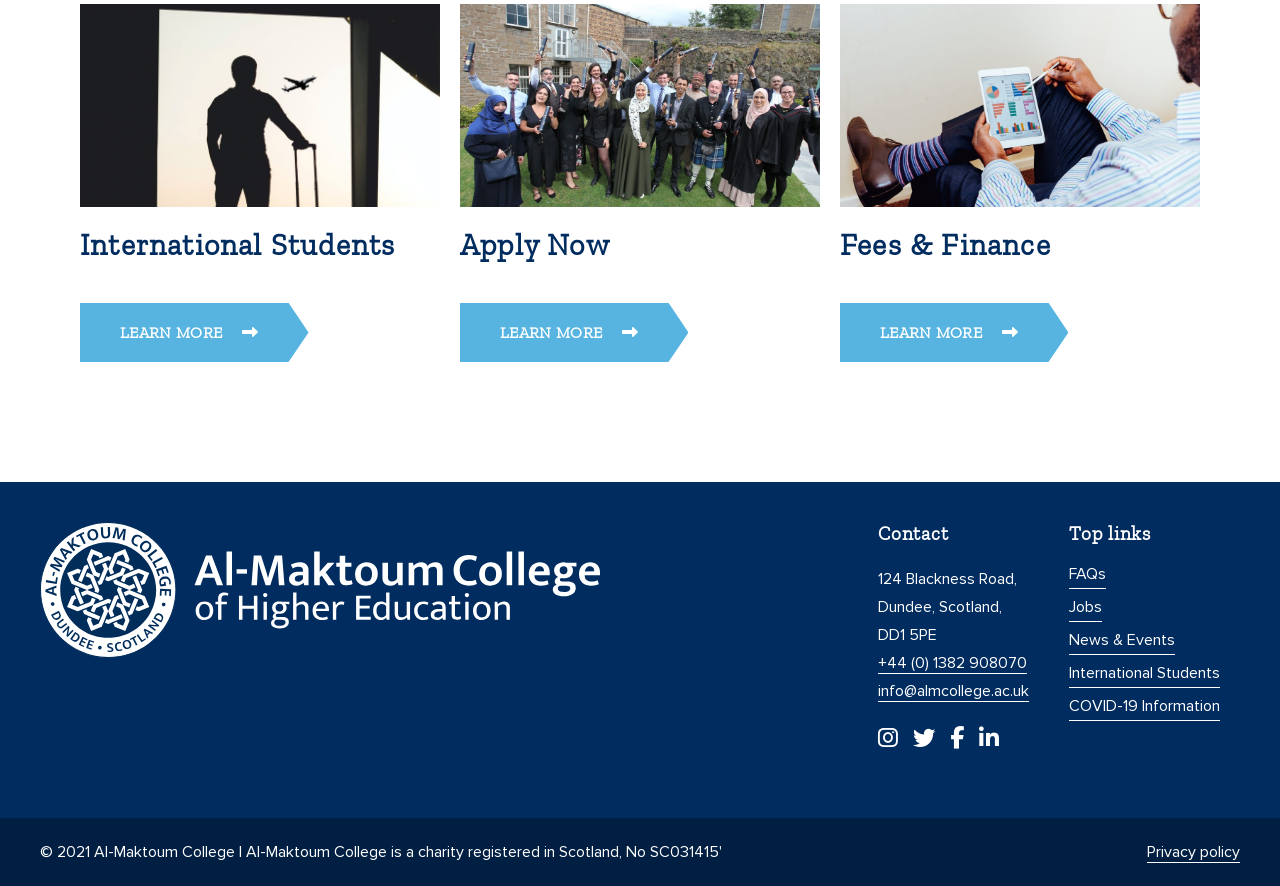Please examine the image and provide a detailed answer to the question: How many social media links are there at the bottom of the webpage?

I counted the number of link elements at the bottom of the webpage with empty OCR text and found that there are 4 social media links located at coordinates [0.686, 0.818, 0.702, 0.85], [0.713, 0.818, 0.73, 0.85], [0.742, 0.818, 0.753, 0.85], and [0.765, 0.818, 0.78, 0.85].